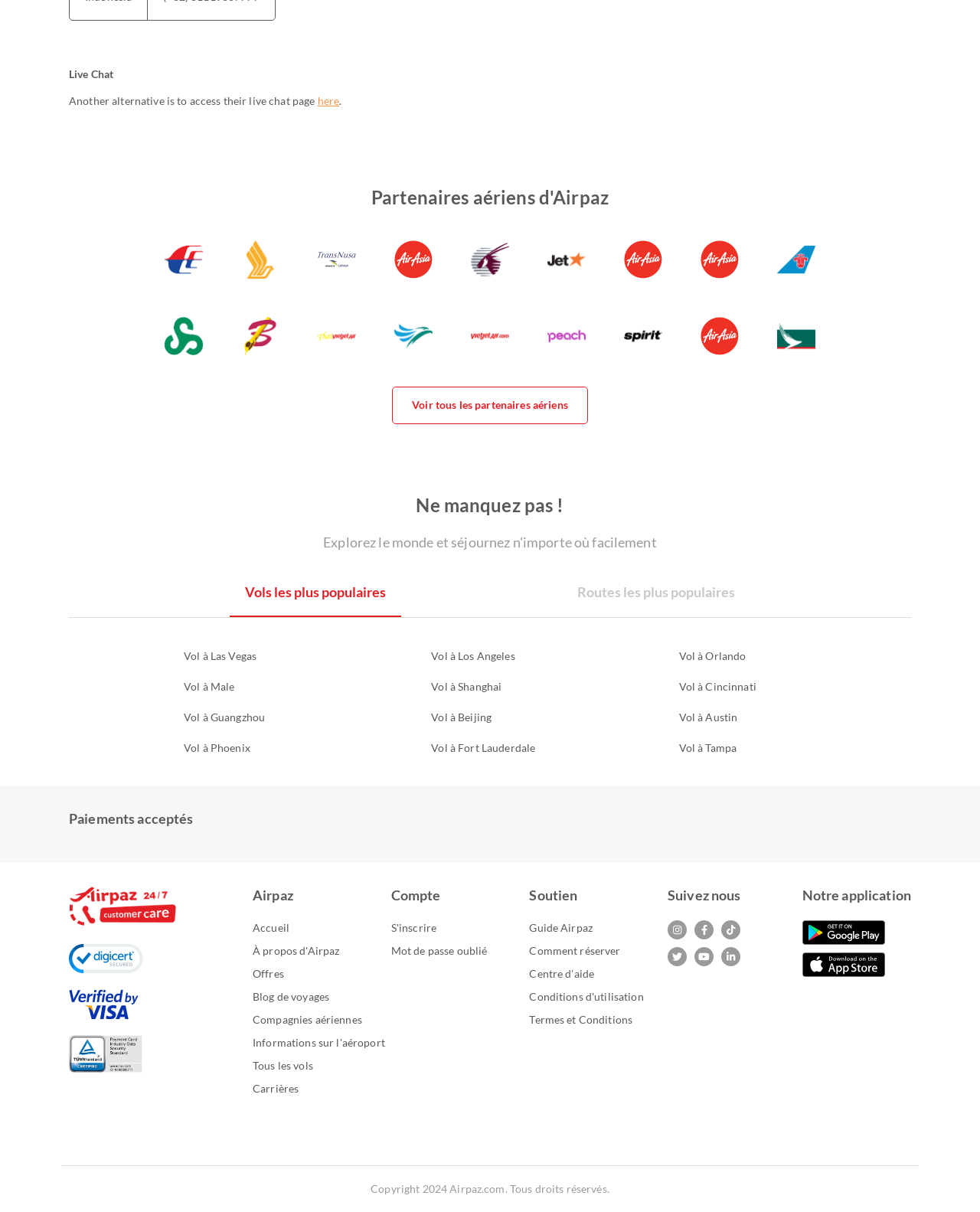Provide a brief response using a word or short phrase to this question:
What is the name of the airline with the logo image at the top?

Malaysia Airlines